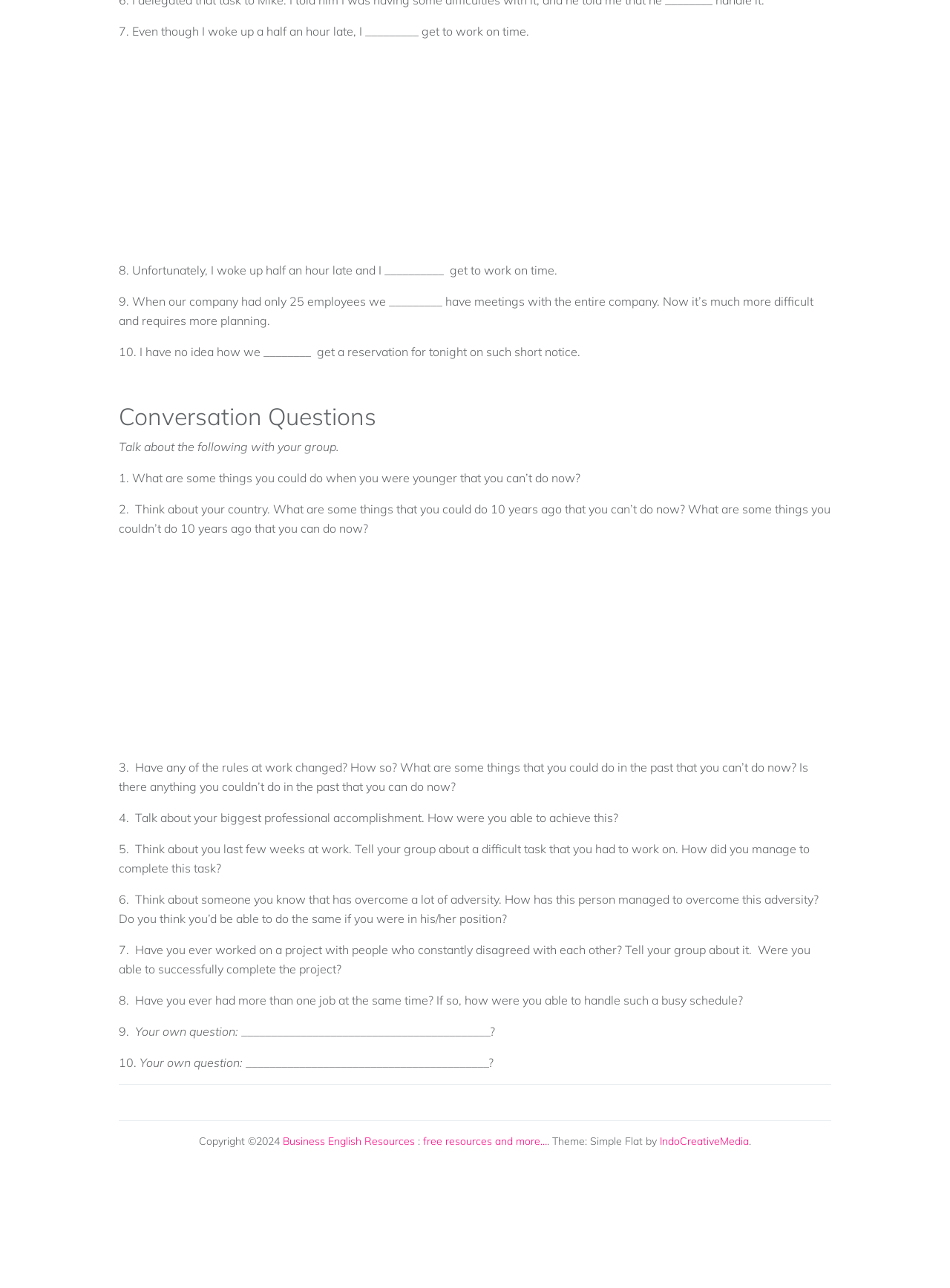For the given element description aria-label="Advertisement" name="aswift_6" title="Advertisement", determine the bounding box coordinates of the UI element. The coordinates should follow the format (top-left x, top-left y, bottom-right x, bottom-right y) and be within the range of 0 to 1.

[0.125, 0.427, 0.875, 0.588]